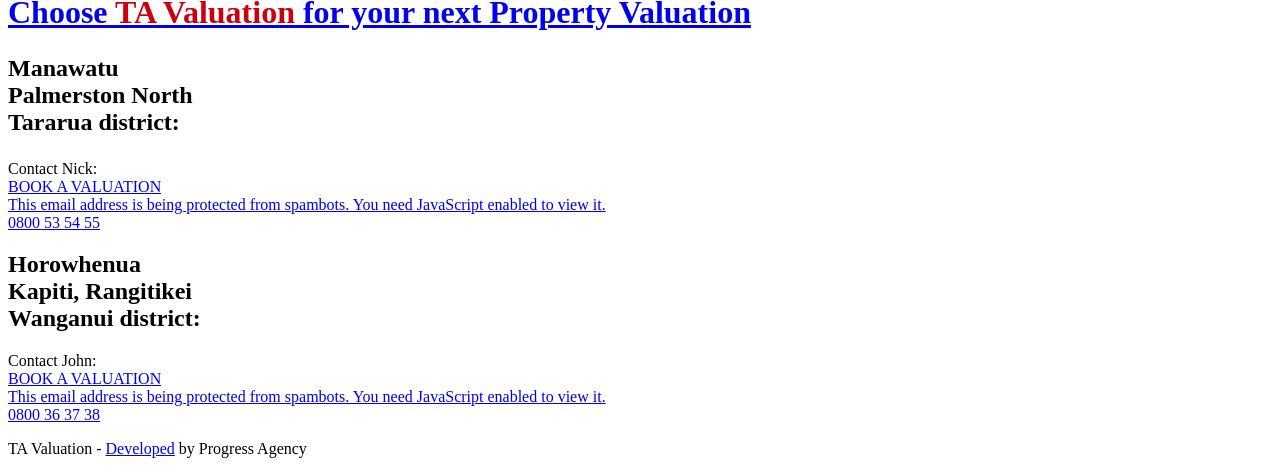How many districts are listed on the webpage?
Give a detailed and exhaustive answer to the question.

I found the number of districts by looking at the headings on the webpage and counting the number of districts listed, which are 'Manawatu Palmerston North Tararua district:' and 'Horowhenua Kapiti, Rangitikei Wanganui district:'.